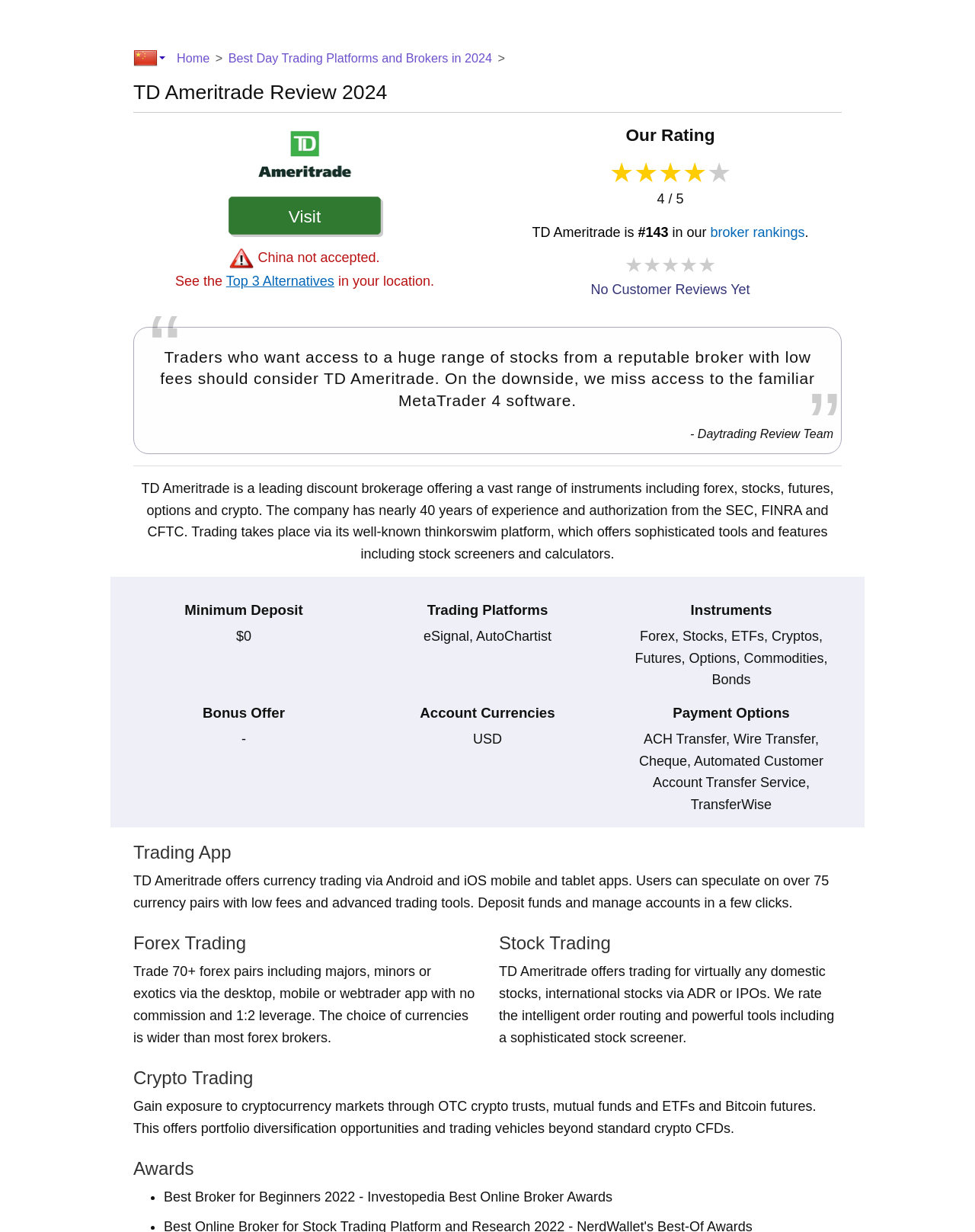Using the element description: "Financial Glossary", determine the bounding box coordinates for the specified UI element. The coordinates should be four float numbers between 0 and 1, [left, top, right, bottom].

None